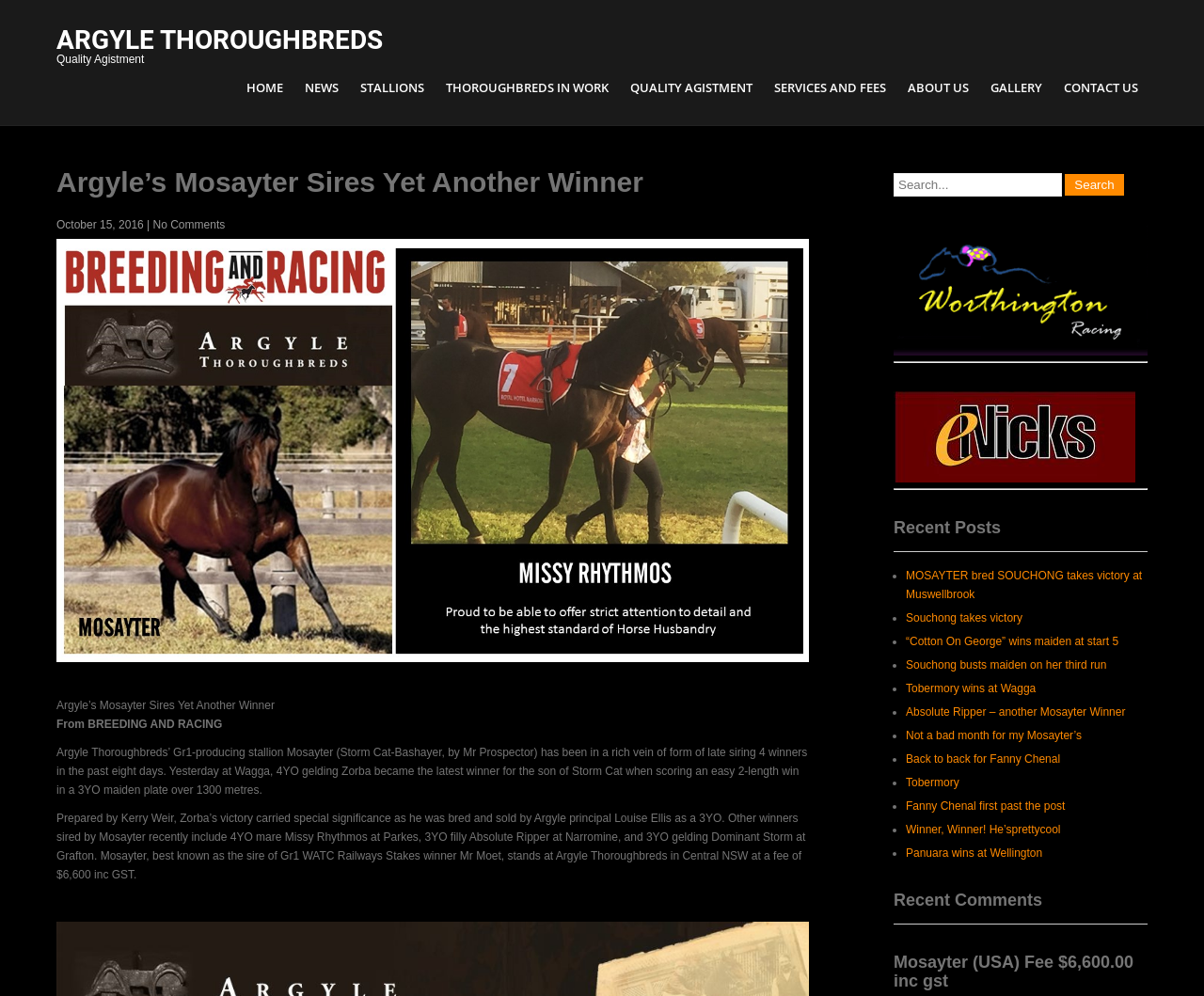What is the name of the 4YO gelding that won a 3YO maiden plate?
Answer the question with as much detail as you can, using the image as a reference.

The article mentions 'Yesterday at Wagga, 4YO gelding Zorba became the latest winner for the son of Storm Cat when scoring an easy 2-length win in a 3YO maiden plate over 1300 metres.' This indicates that Zorba is the name of the 4YO gelding that won a 3YO maiden plate.